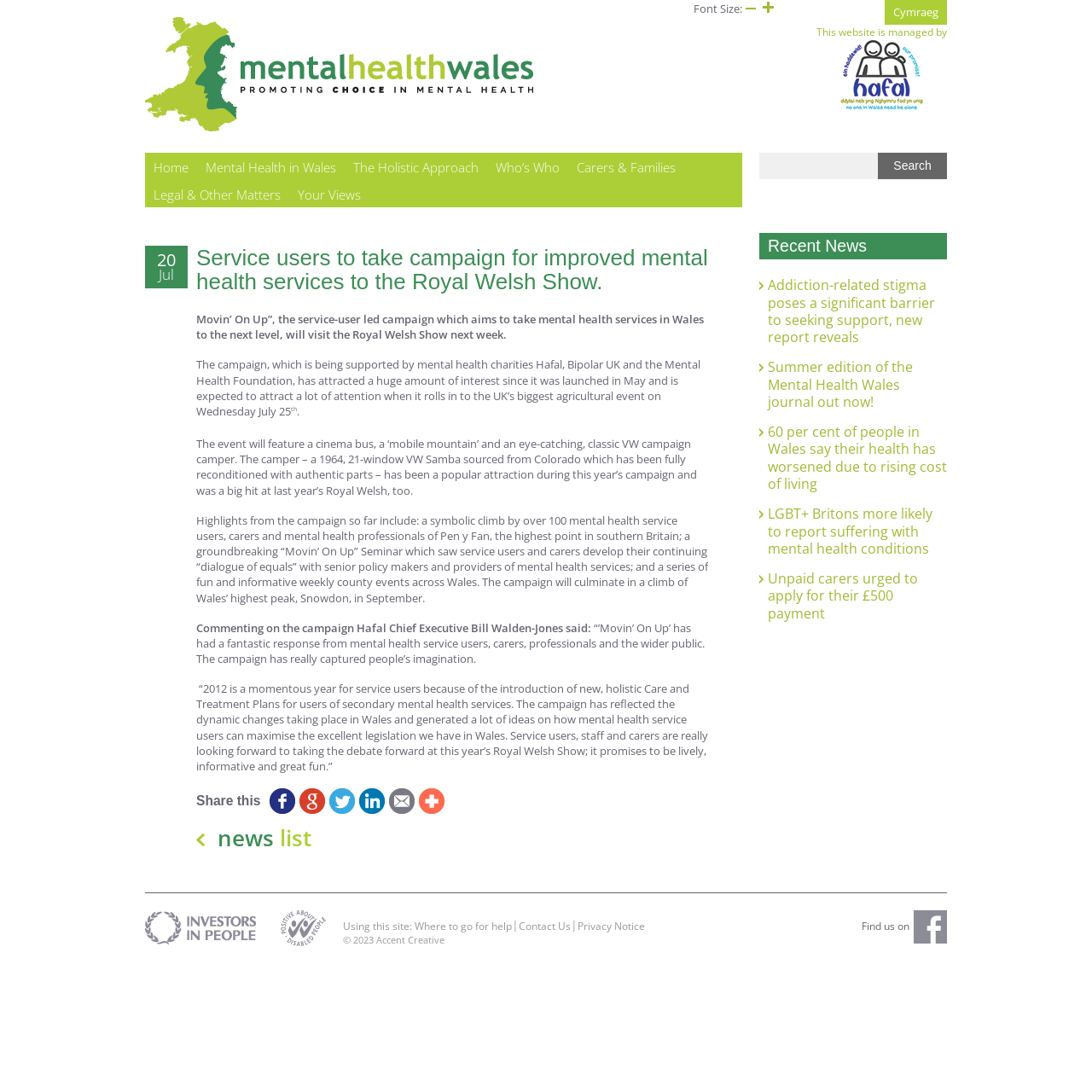Could you locate the bounding box coordinates for the section that should be clicked to accomplish this task: "Visit the Home page".

[0.133, 0.14, 0.18, 0.165]